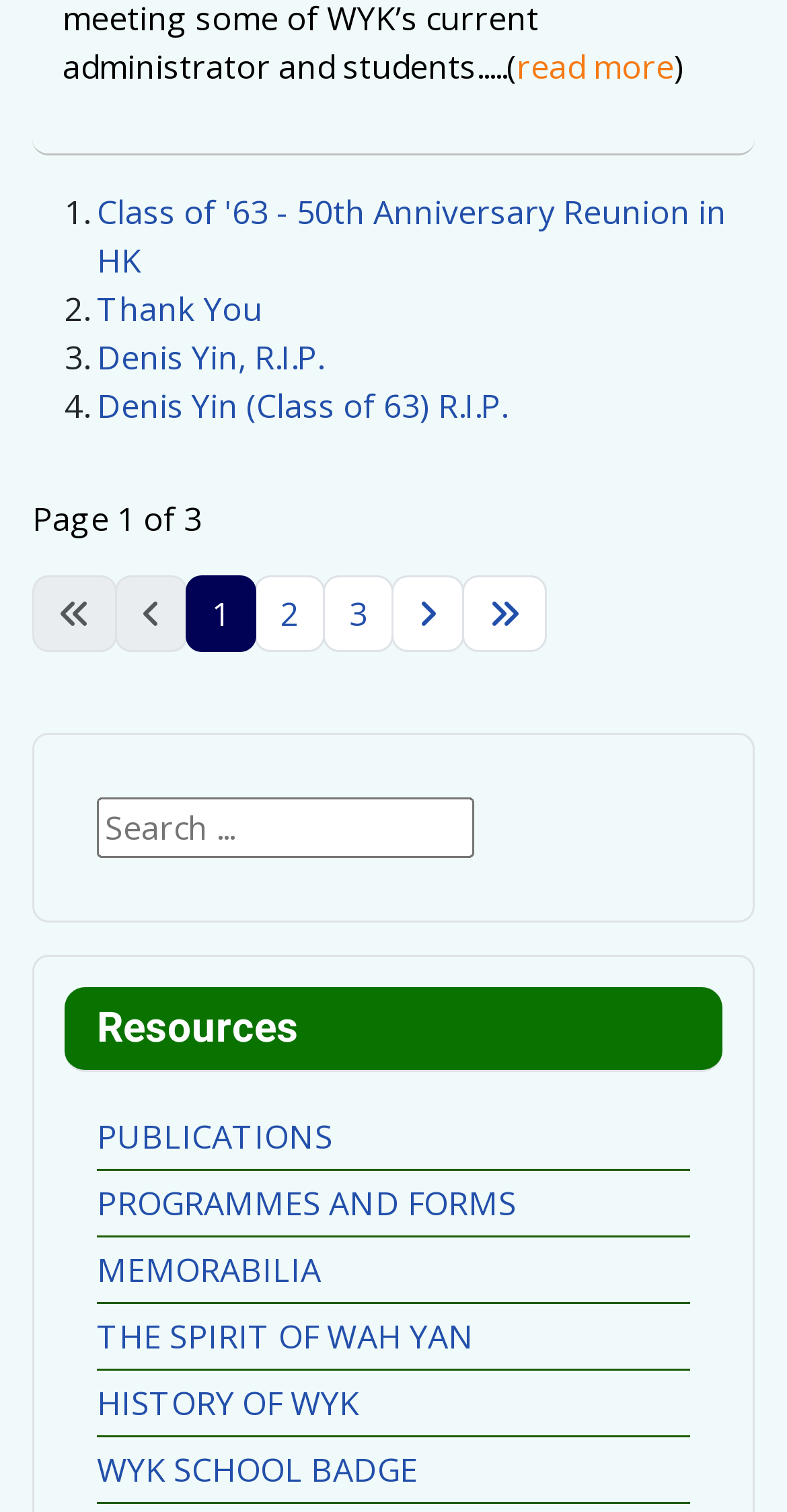Determine the bounding box coordinates of the area to click in order to meet this instruction: "Go to publications".

[0.123, 0.737, 0.423, 0.766]